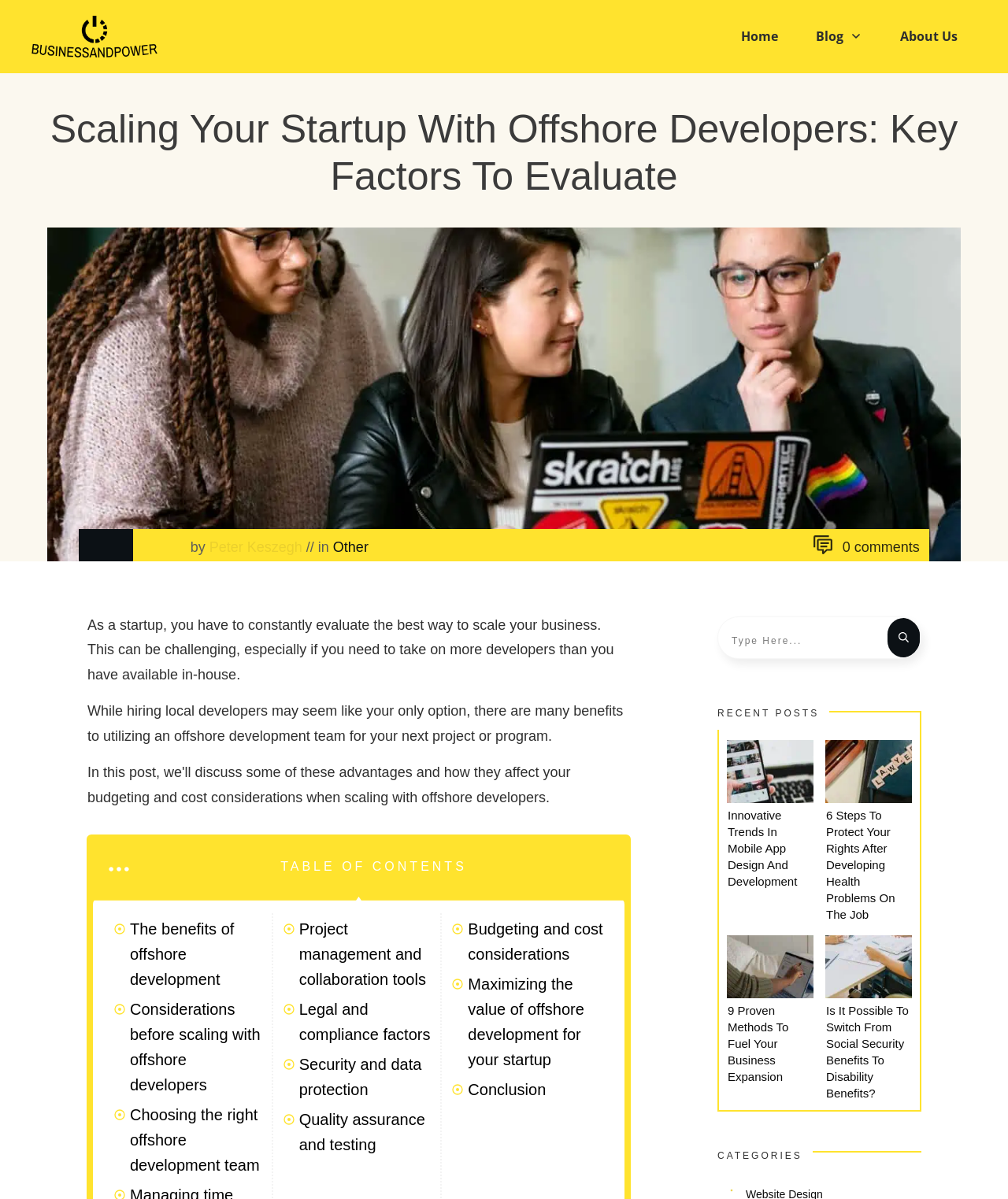How many recent posts are displayed on the webpage?
Give a one-word or short phrase answer based on the image.

4